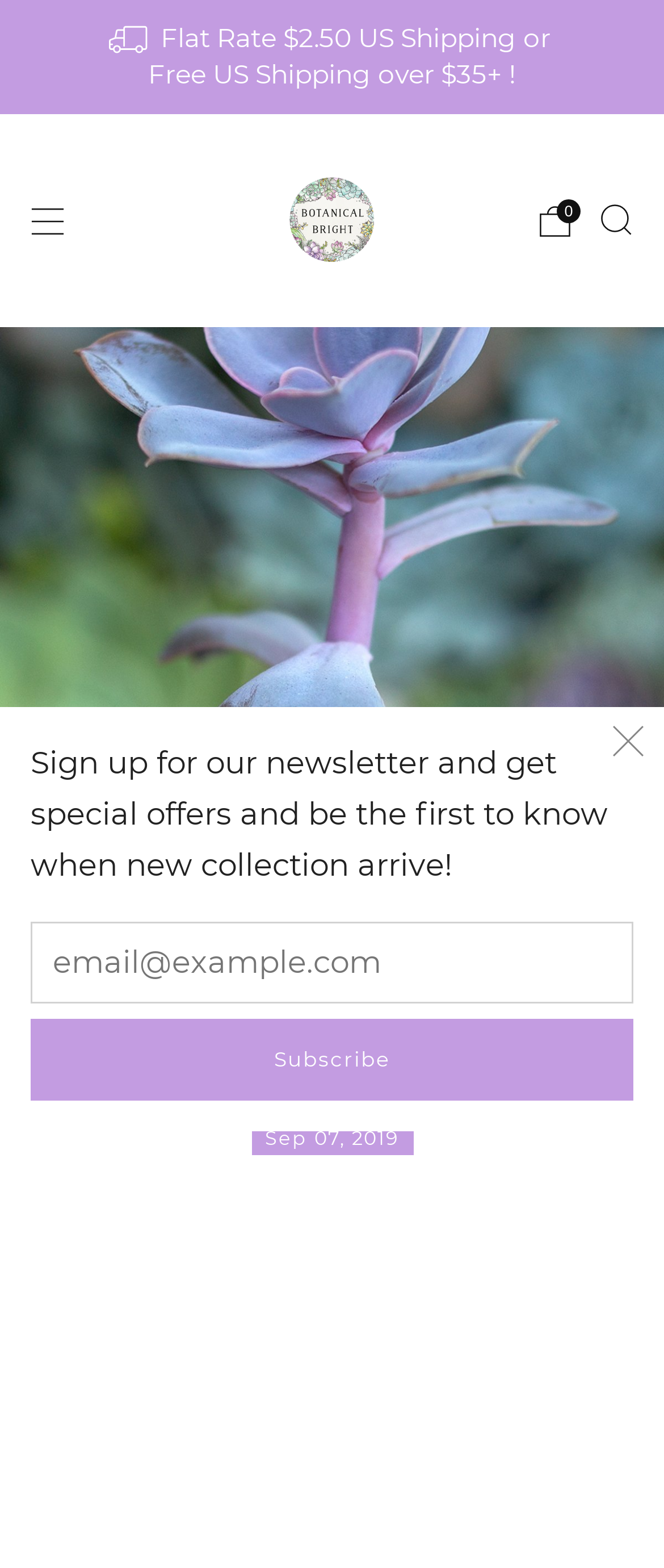Locate and provide the bounding box coordinates for the HTML element that matches this description: "SuttaCentral.net".

None